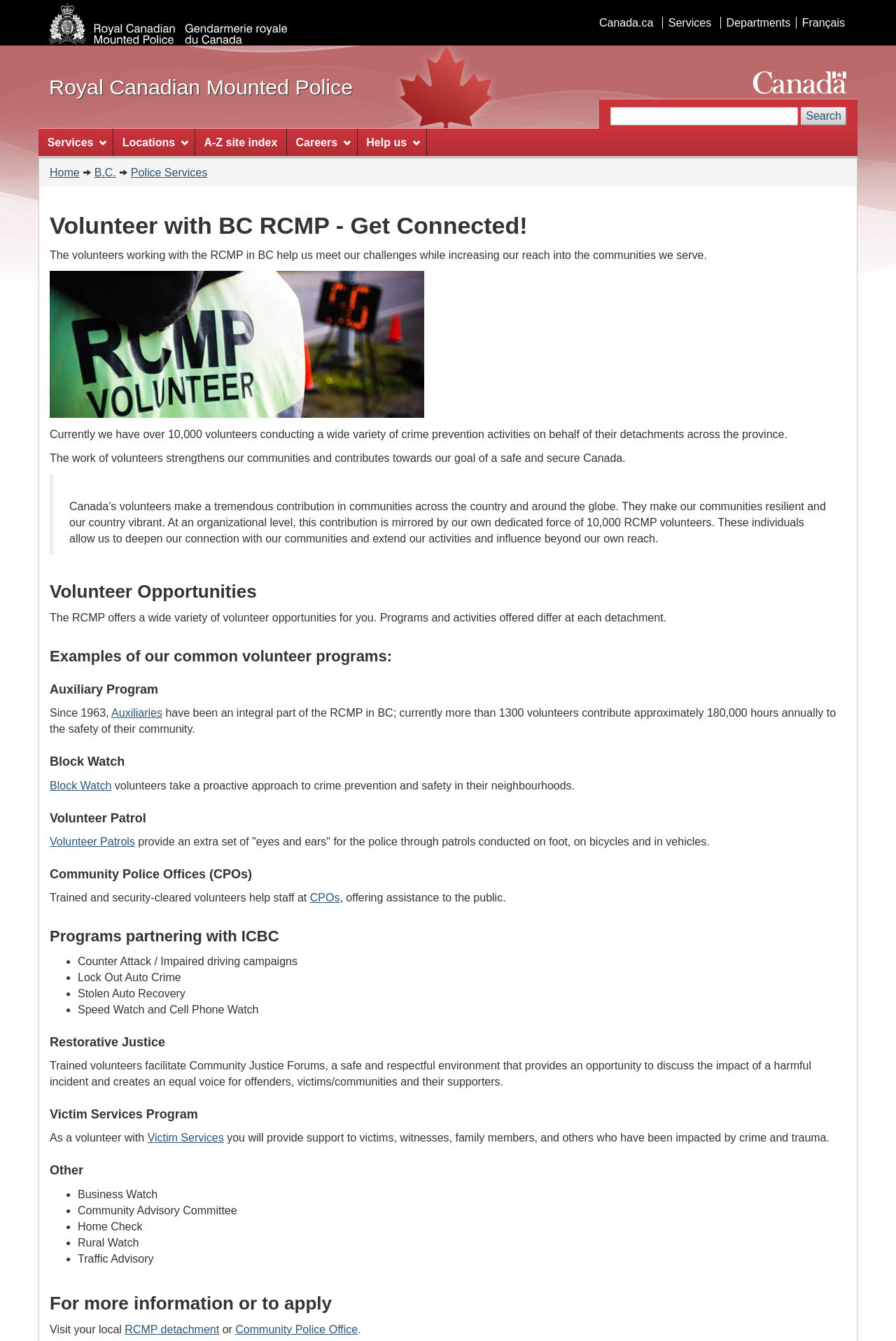Determine the bounding box coordinates of the section I need to click to execute the following instruction: "Visit Canada.ca". Provide the coordinates as four float numbers between 0 and 1, i.e., [left, top, right, bottom].

[0.662, 0.013, 0.735, 0.021]